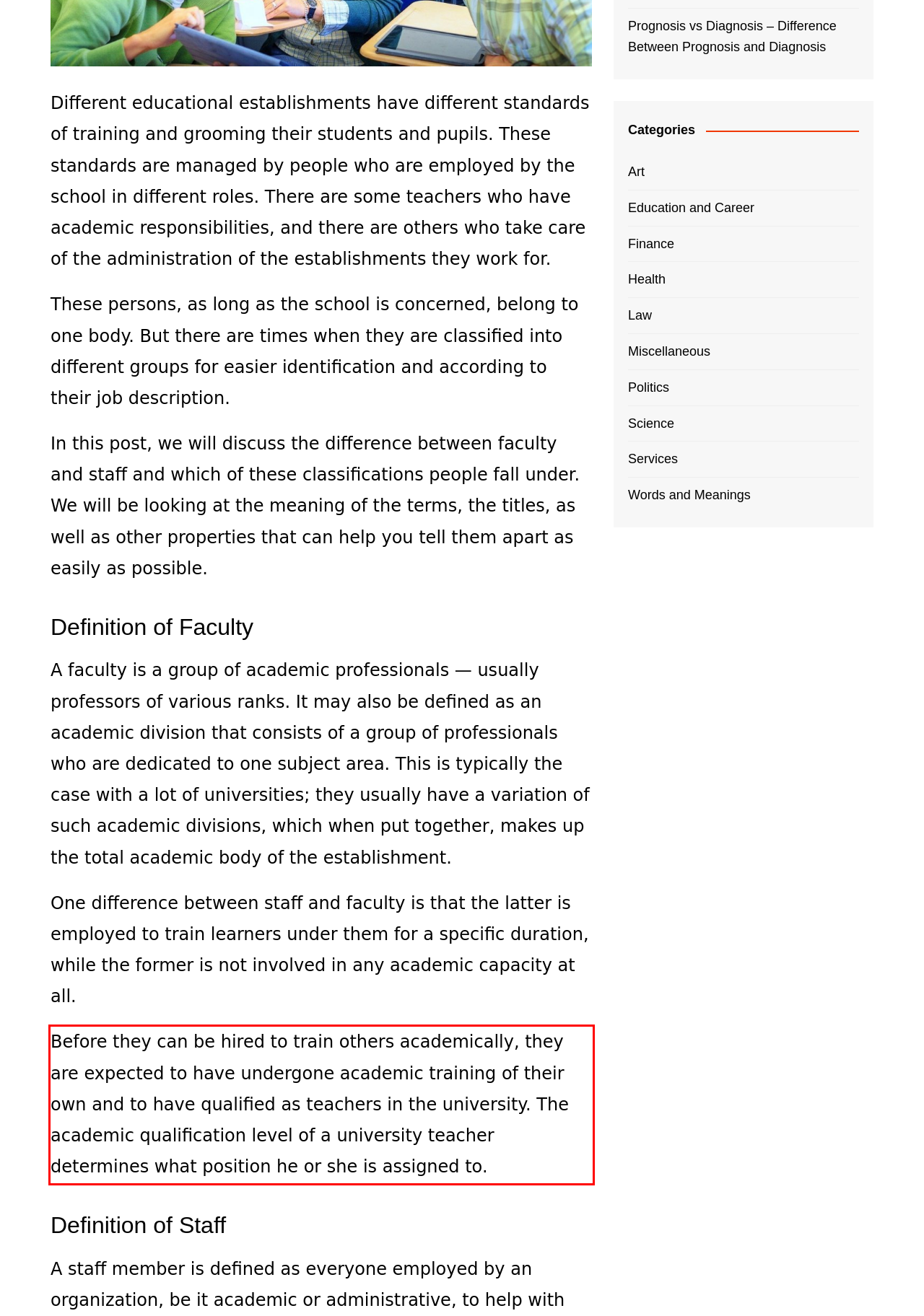Please look at the screenshot provided and find the red bounding box. Extract the text content contained within this bounding box.

Before they can be hired to train others academically, they are expected to have undergone academic training of their own and to have qualified as teachers in the university. The academic qualification level of a university teacher determines what position he or she is assigned to.